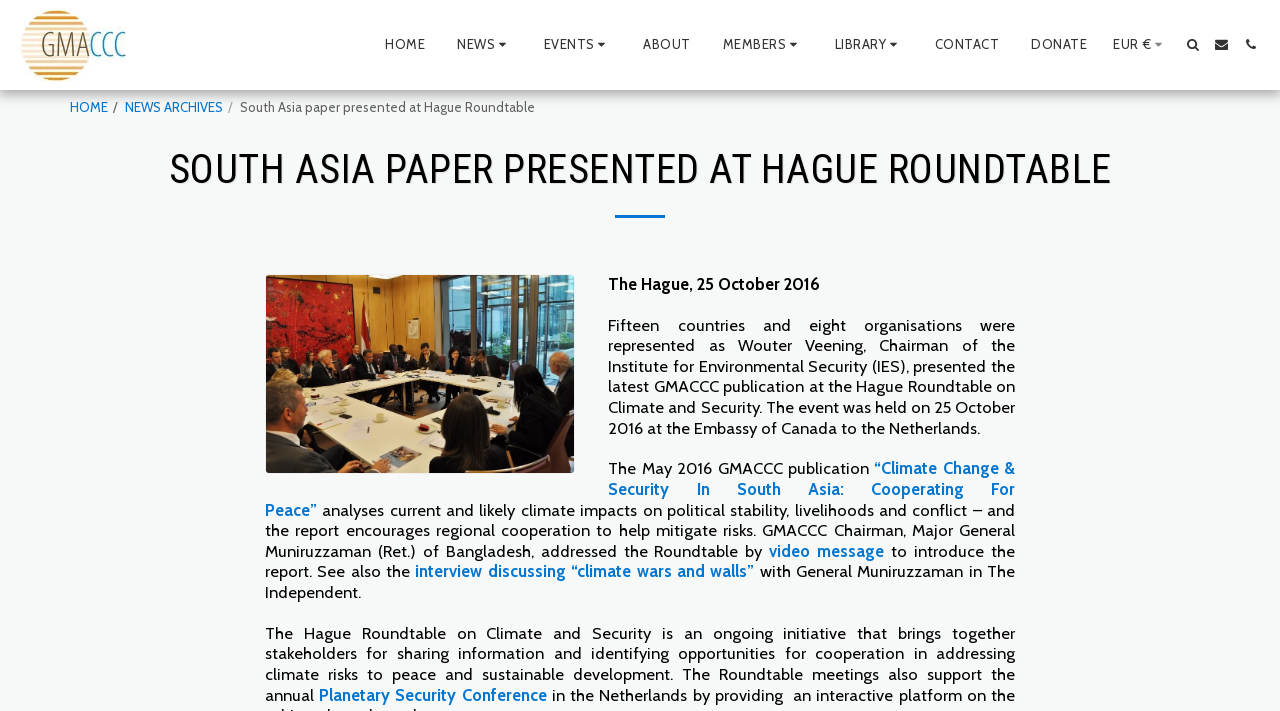How many buttons are in the top navigation menu?
Using the image, respond with a single word or phrase.

5